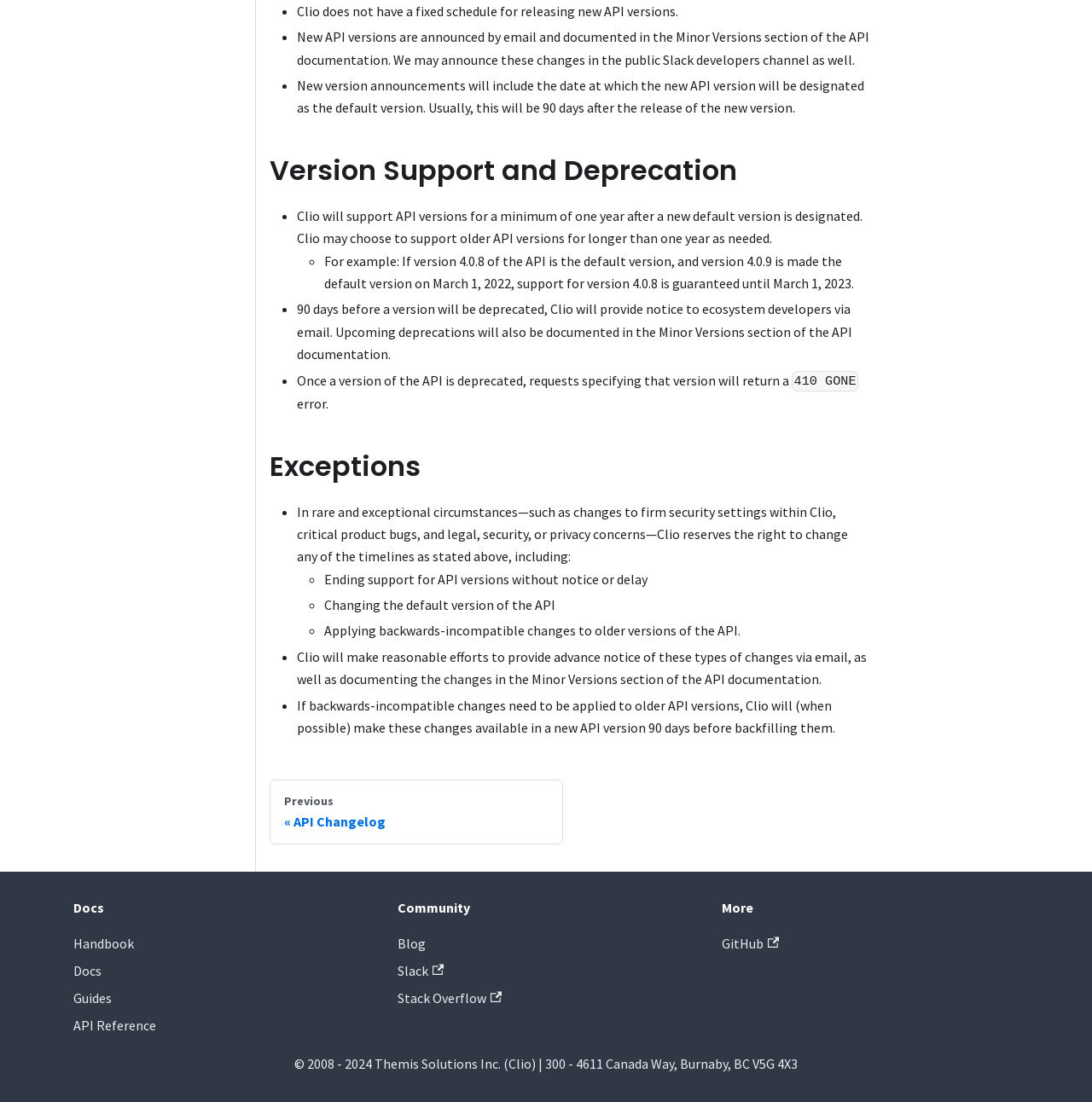What is the name of the company that owns the API?
Provide a detailed answer to the question, using the image to inform your response.

The webpage's footer section contains the copyright information, which mentions the company name as Themis Solutions Inc. (Clio).